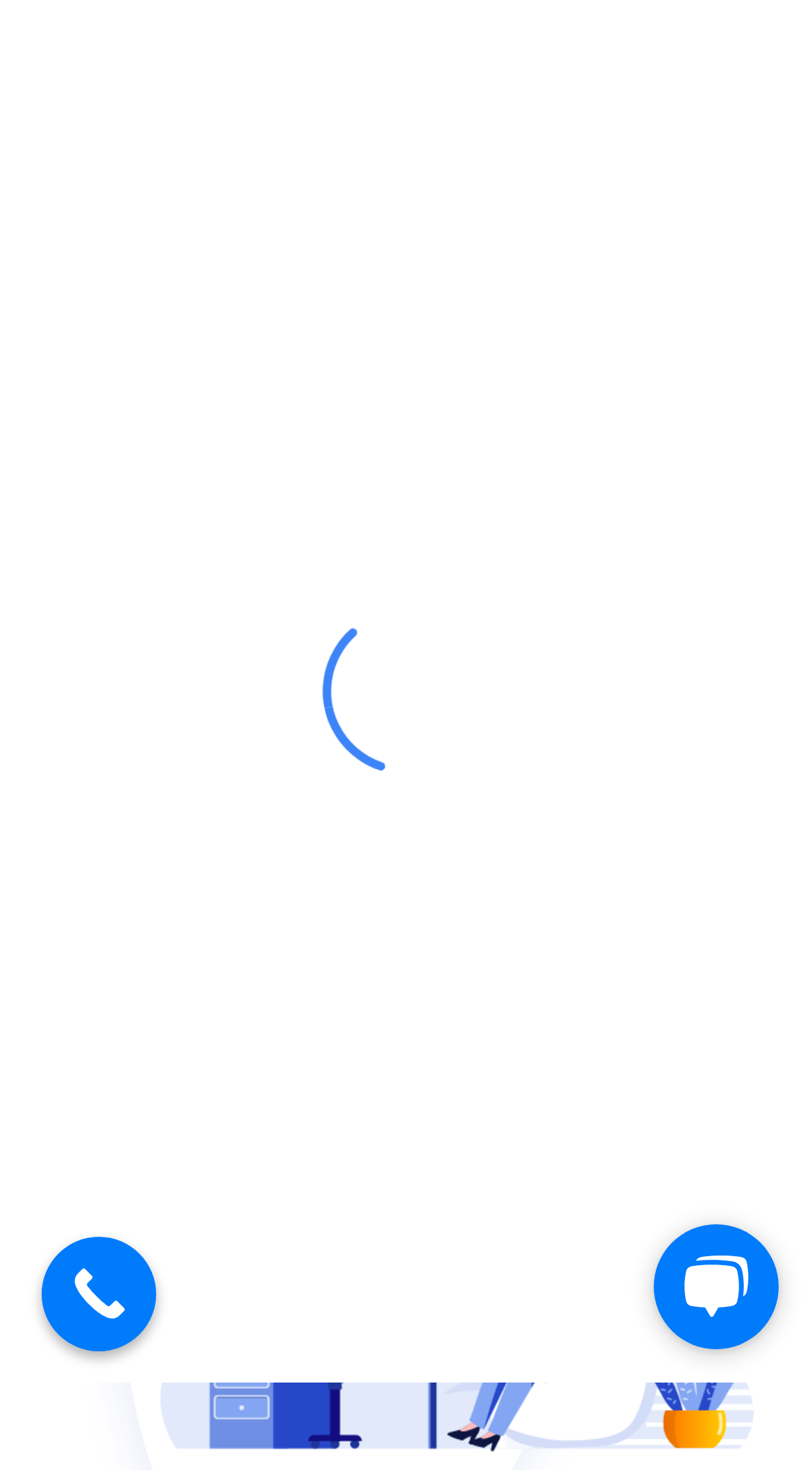Using the elements shown in the image, answer the question comprehensively: What is the name of the company?

I inferred this answer by looking at the link element with the text 'DevOpSpace' which is likely to be the company name, and it's also the root element of the webpage.